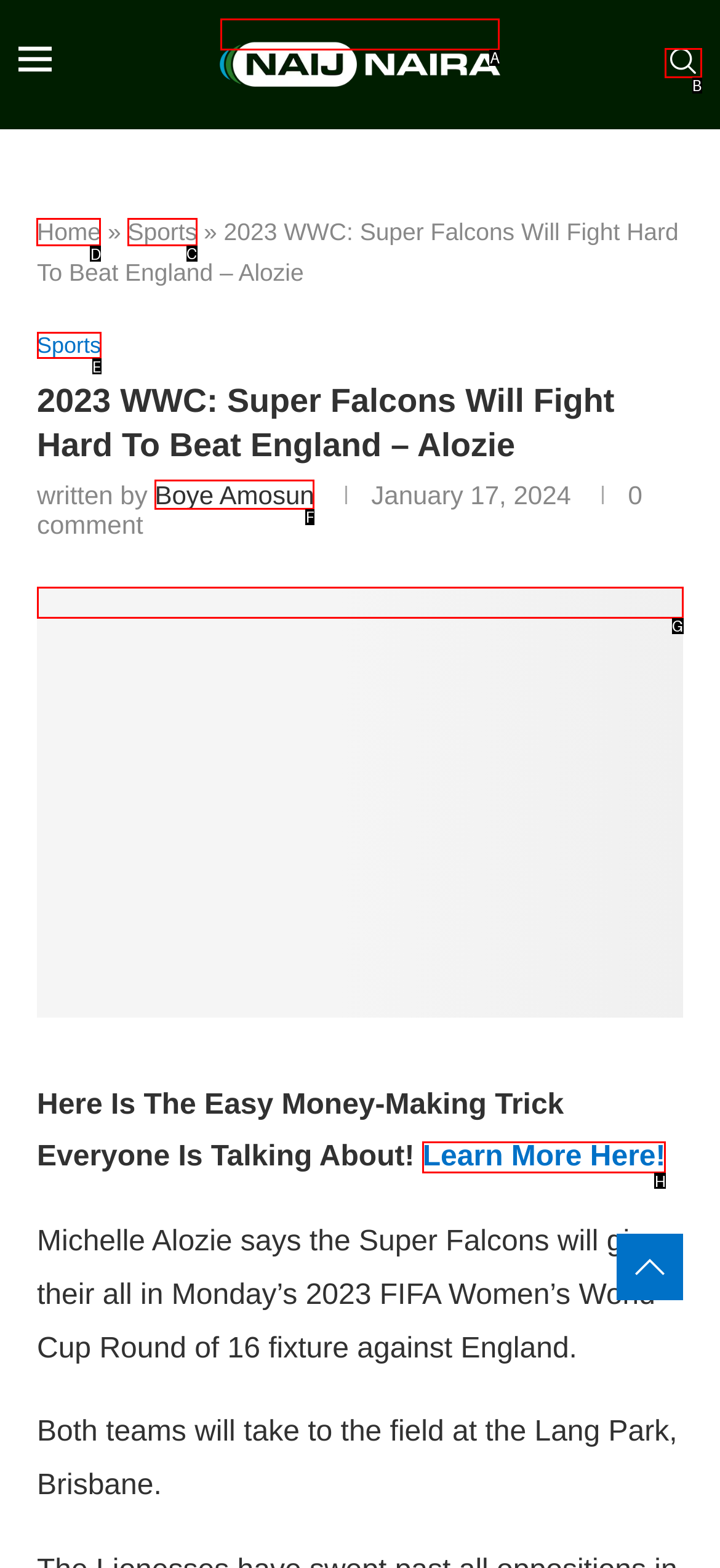Provide the letter of the HTML element that you need to click on to perform the task: Go to the Home page.
Answer with the letter corresponding to the correct option.

D